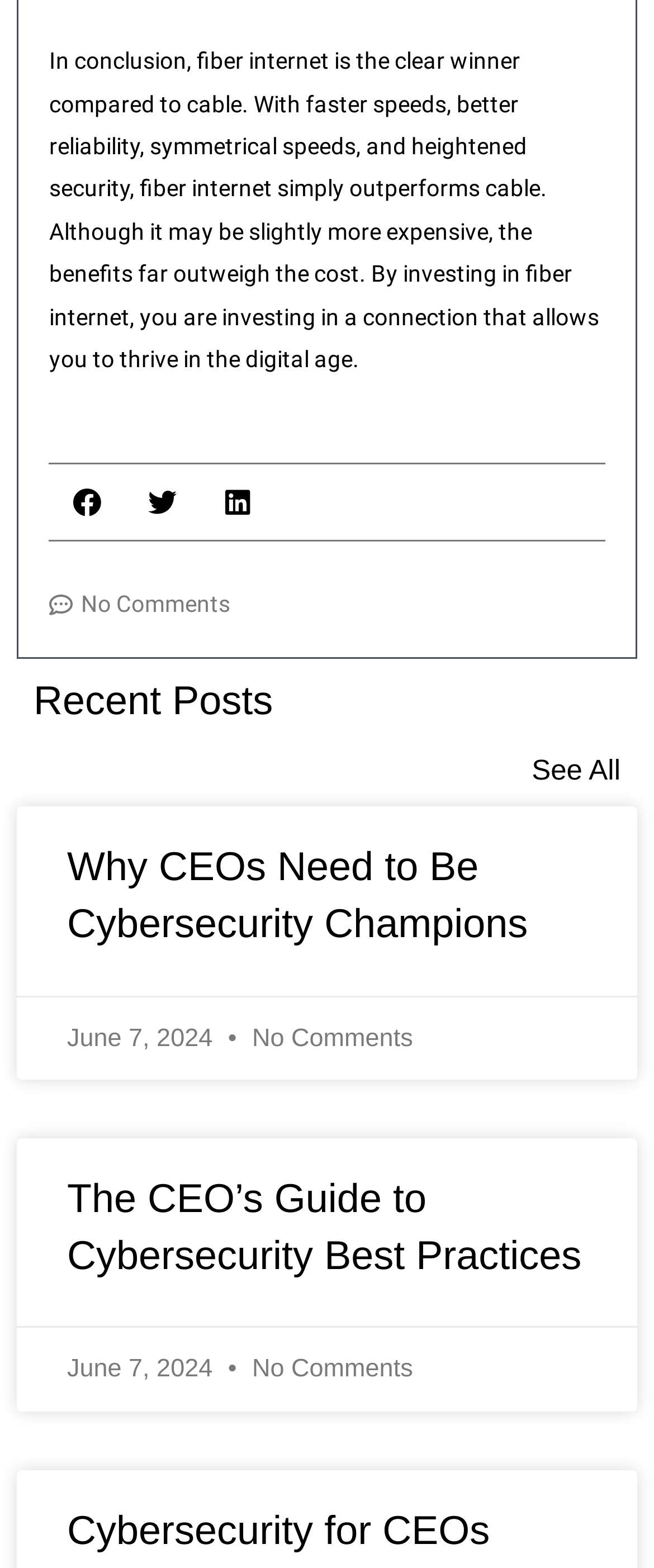Please provide a comprehensive answer to the question below using the information from the image: What is the title of the first recent post?

The title of the first recent post can be found in the article section, which has a heading element with the text 'Why CEOs Need to Be Cybersecurity Champions'.